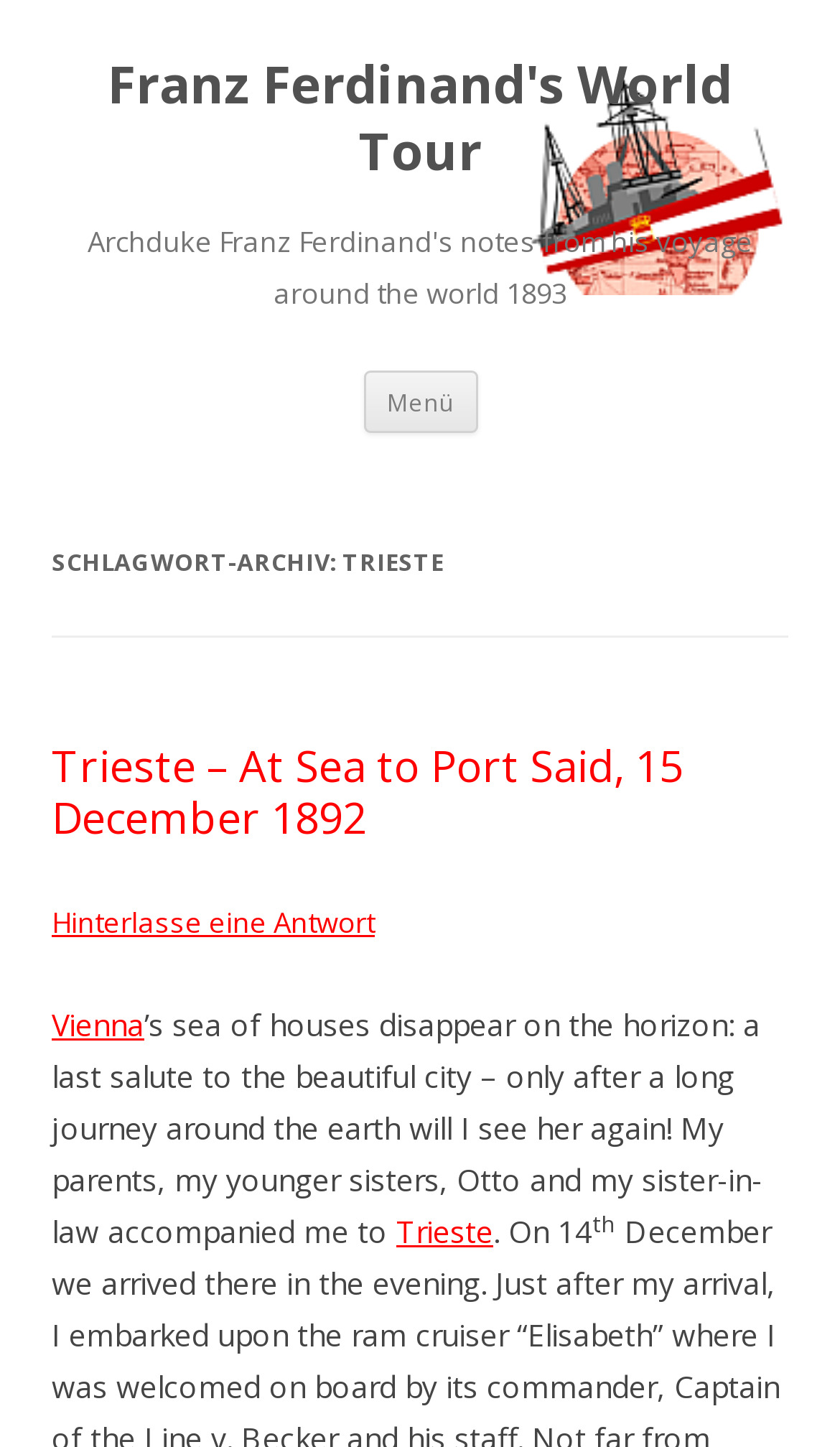Identify the bounding box coordinates for the UI element mentioned here: "Hinterlasse eine Antwort". Provide the coordinates as four float values between 0 and 1, i.e., [left, top, right, bottom].

[0.062, 0.624, 0.446, 0.651]